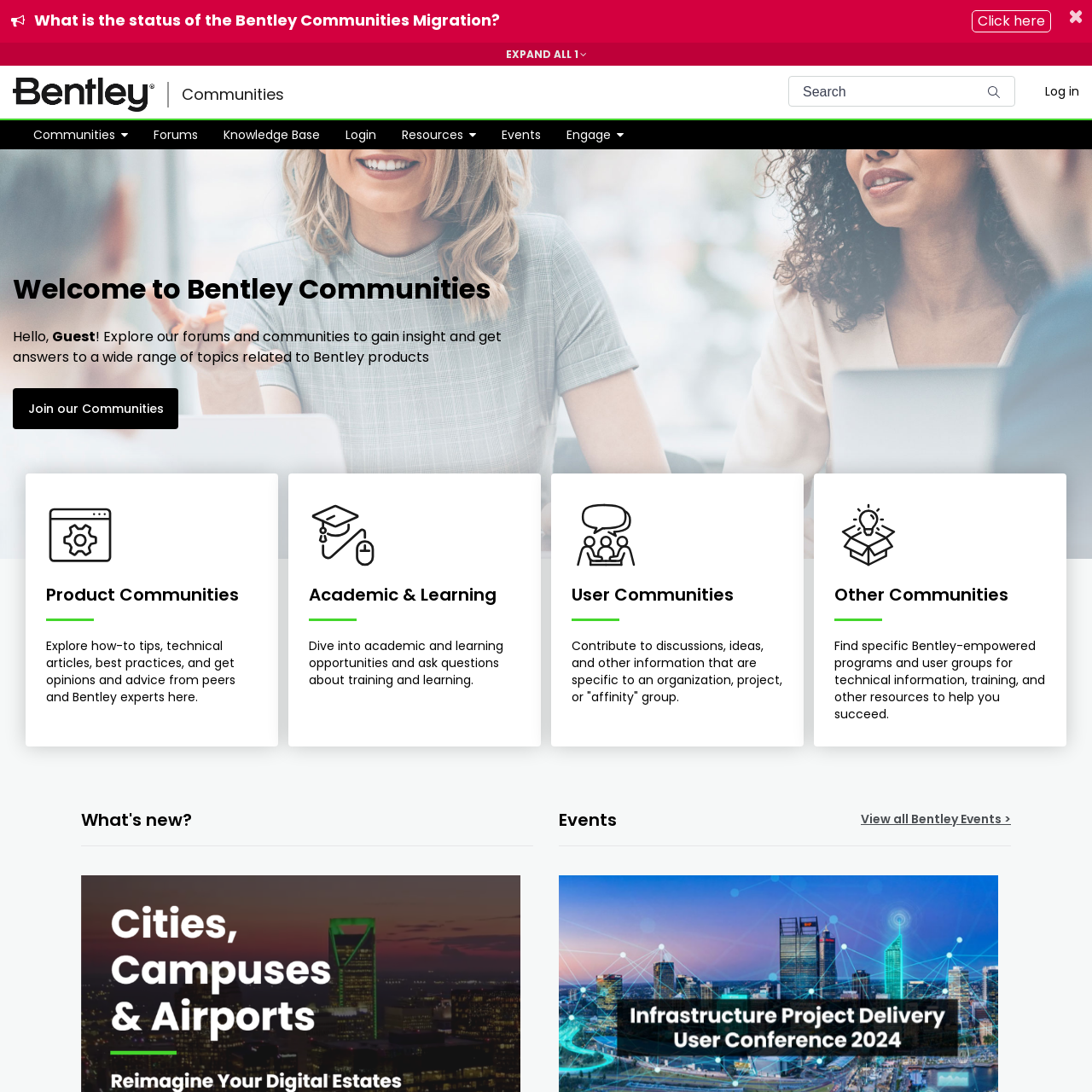Please provide a detailed answer to the question below based on the screenshot: 
What is the purpose of the 'Search' combobox?

The 'Search' combobox is a text input field with a submit button, which suggests that it is used to search for specific content within the website.